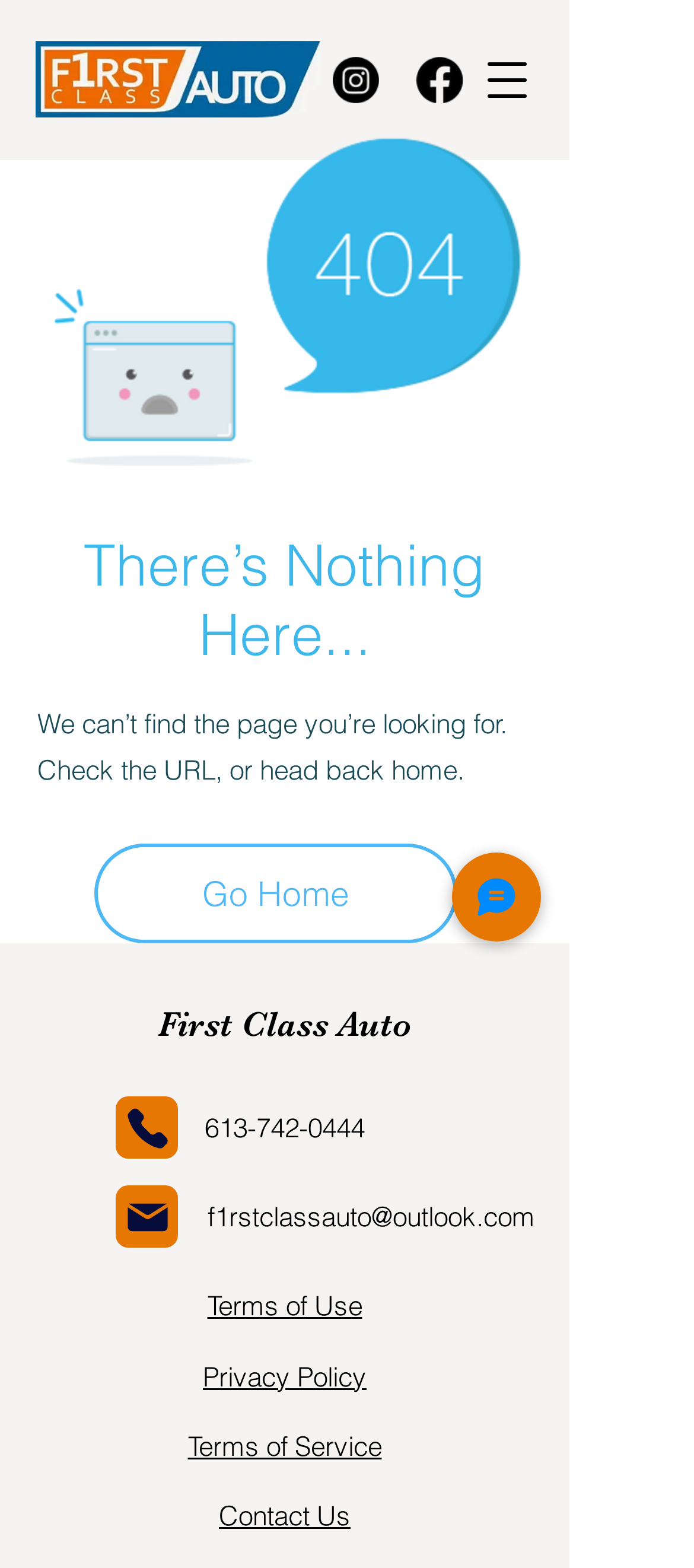Determine the bounding box coordinates of the clickable element to complete this instruction: "Visit First Class Auto". Provide the coordinates in the format of four float numbers between 0 and 1, [left, top, right, bottom].

[0.051, 0.026, 0.462, 0.075]